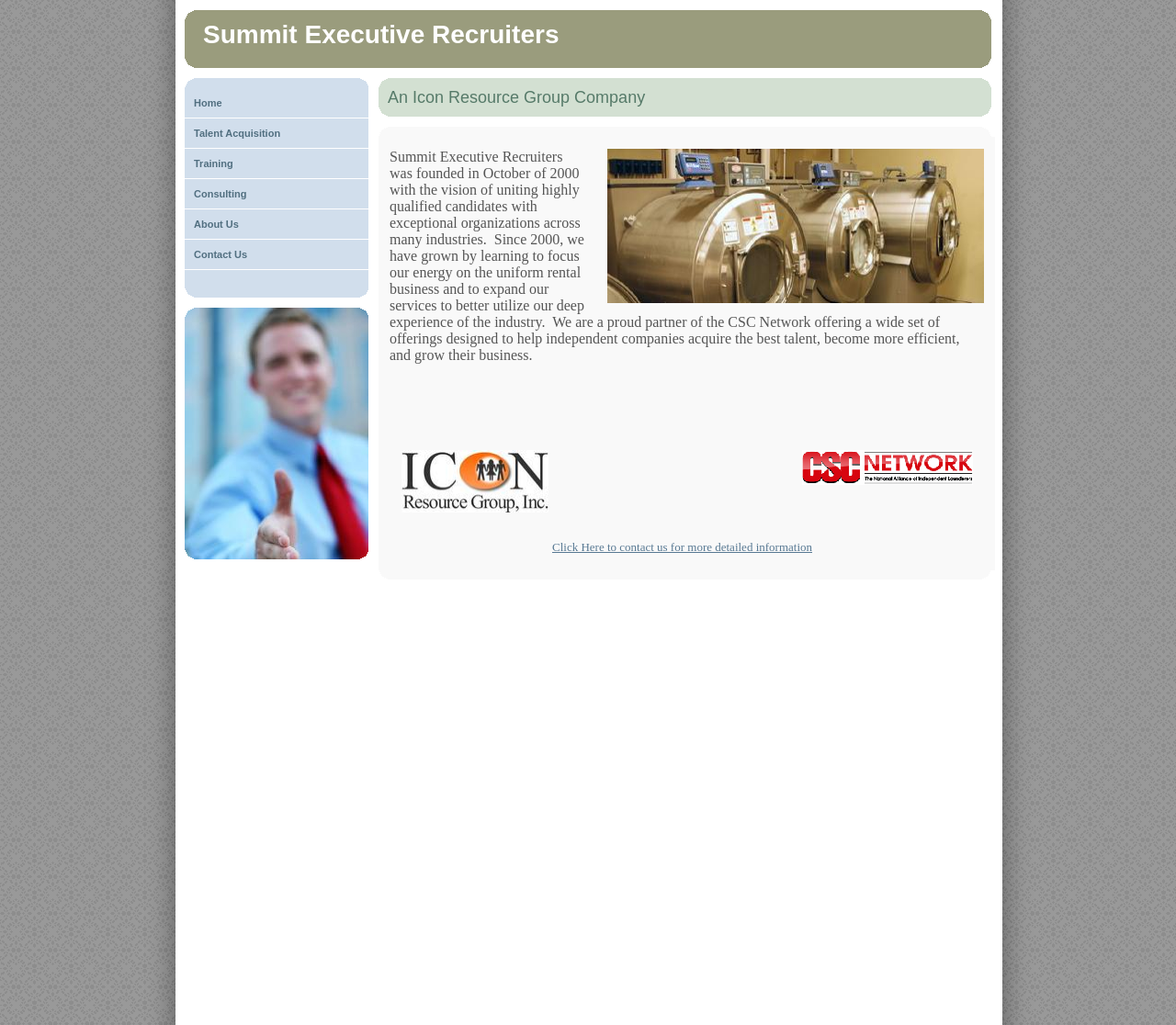What is the name of the company?
Refer to the image and provide a concise answer in one word or phrase.

Summit Executive Recruiters